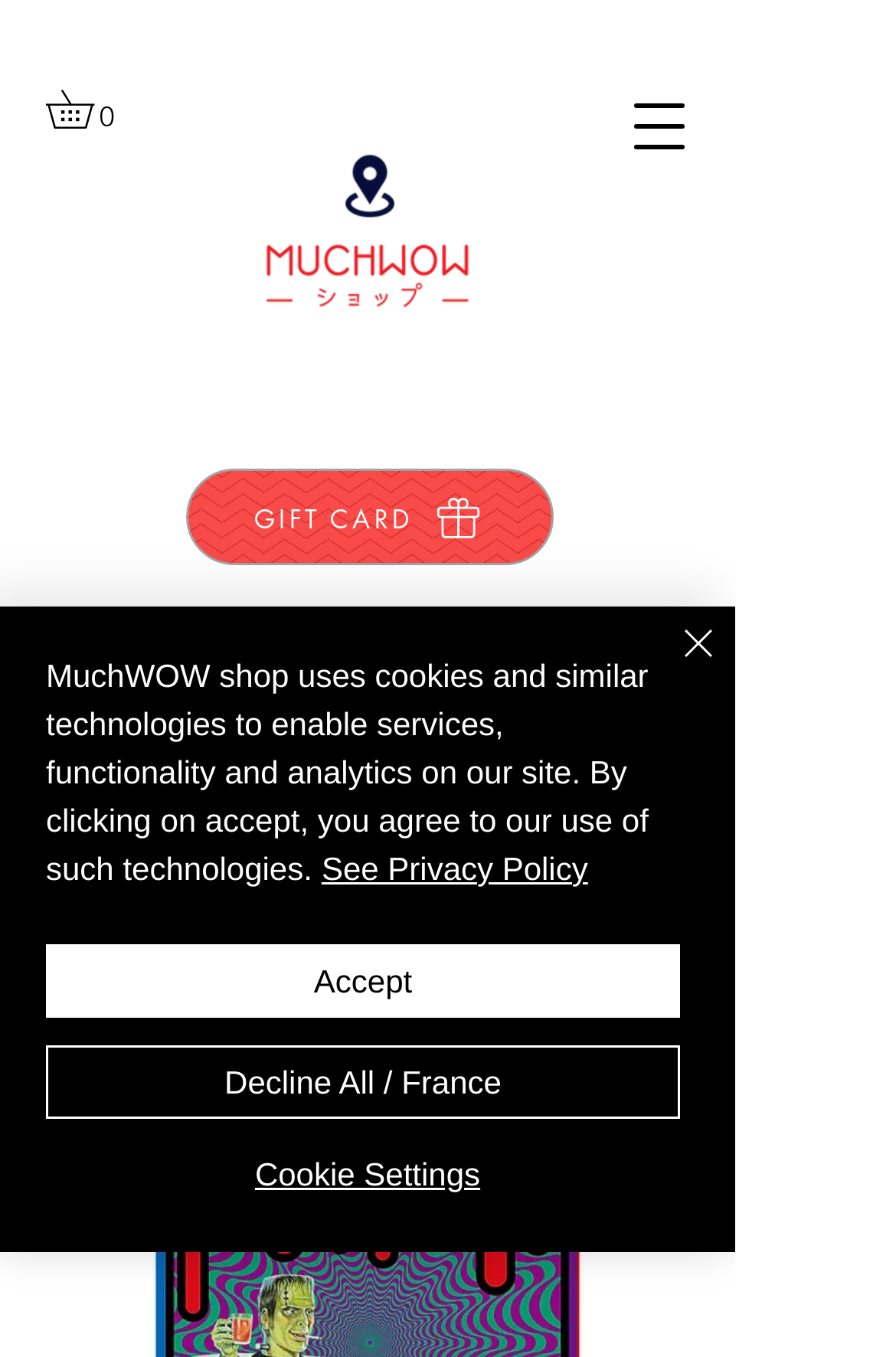Identify the bounding box coordinates of the region that needs to be clicked to carry out this instruction: "Search Shop". Provide these coordinates as four float numbers ranging from 0 to 1, i.e., [left, top, right, bottom].

[0.623, 0.45, 0.795, 0.521]